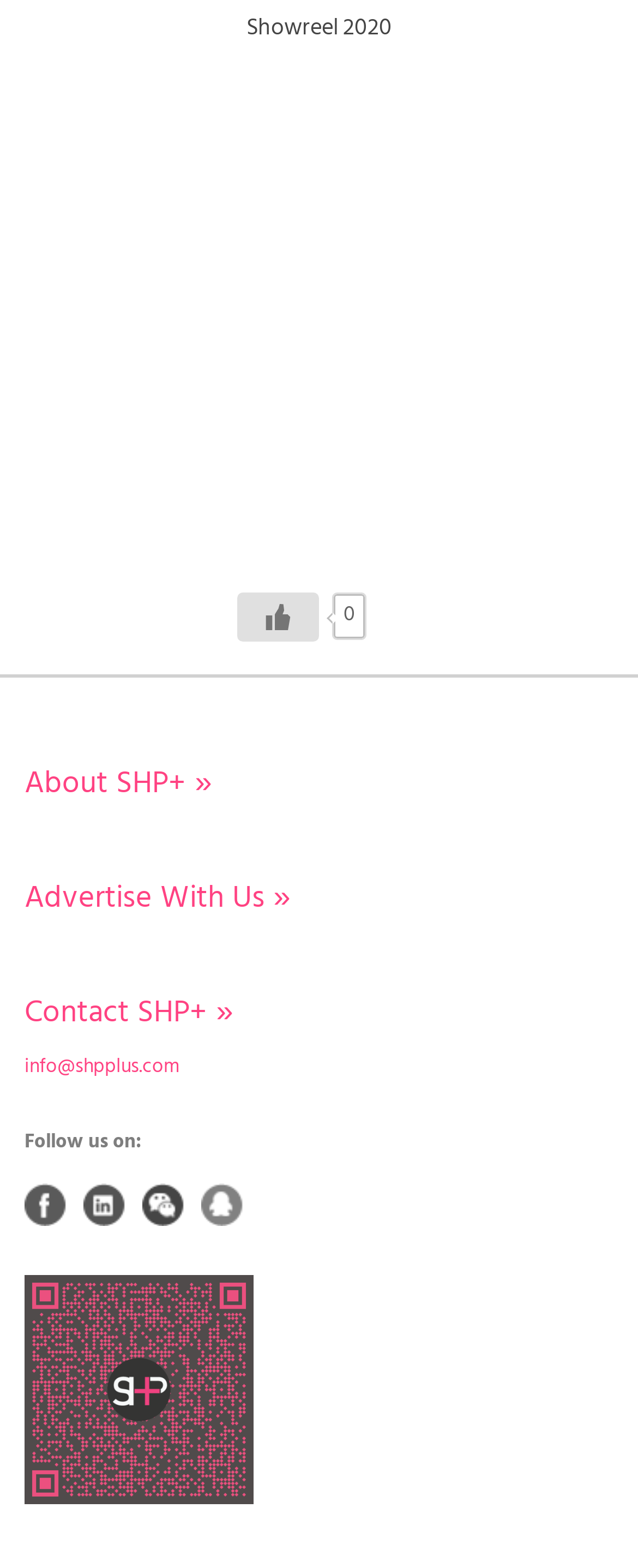What is the vertical position of the 'About SHP+ »' heading?
Please respond to the question with a detailed and well-explained answer.

The vertical position of the 'About SHP+ »' heading is determined by comparing the y1 and y2 coordinates of its bounding box with those of the 'Advertise With Us »' heading. Since the y1 and y2 values of the 'About SHP+ »' heading are smaller, it appears above the 'Advertise With Us »' heading.